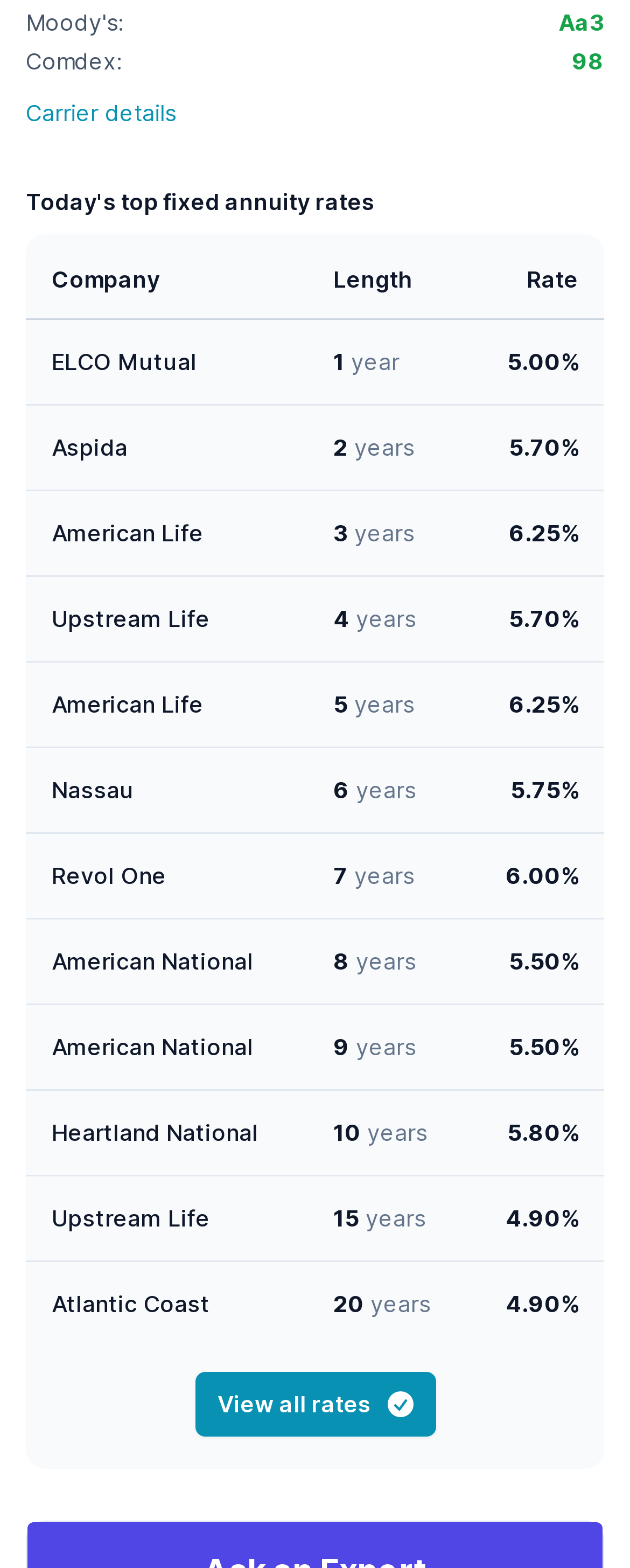Refer to the image and provide an in-depth answer to the question: 
What is the last company listed in the table?

I scrolled down to the bottom of the table and found the last row, which has 'Atlantic Coast' in the 'Company' column, so that's the answer.